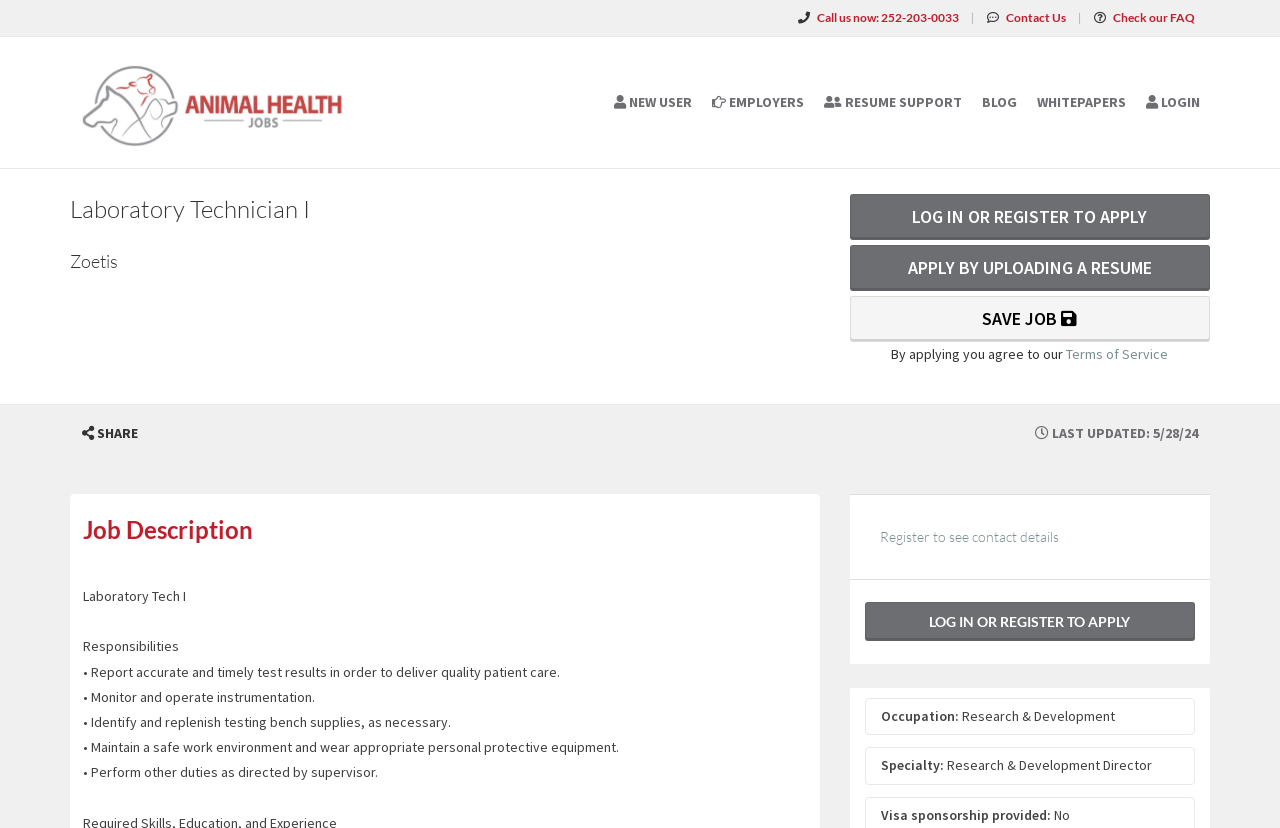Please specify the bounding box coordinates of the area that should be clicked to accomplish the following instruction: "Log in to the website". The coordinates should consist of four float numbers between 0 and 1, i.e., [left, top, right, bottom].

[0.888, 0.045, 0.945, 0.201]